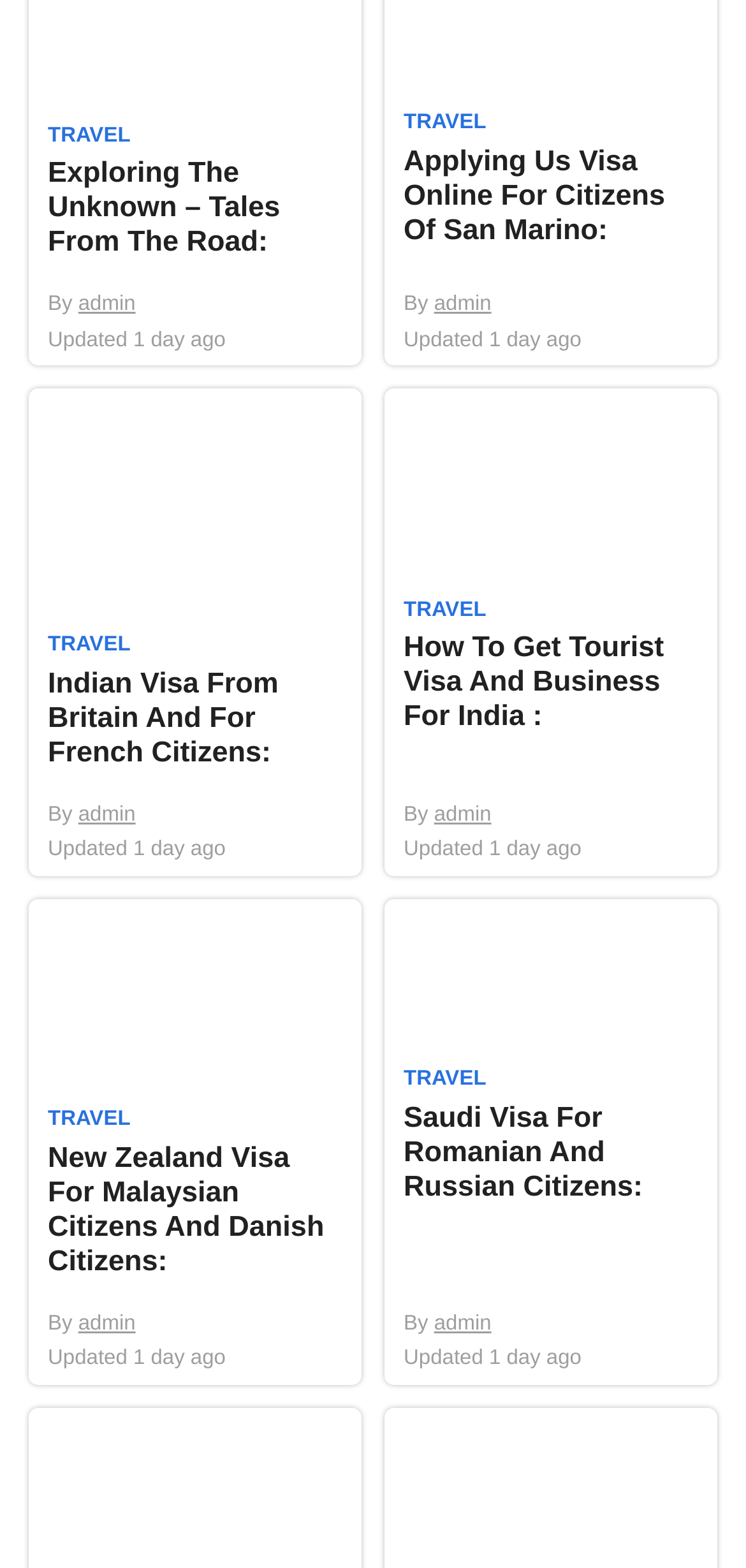How long ago were the articles updated?
From the screenshot, provide a brief answer in one word or phrase.

1 day ago